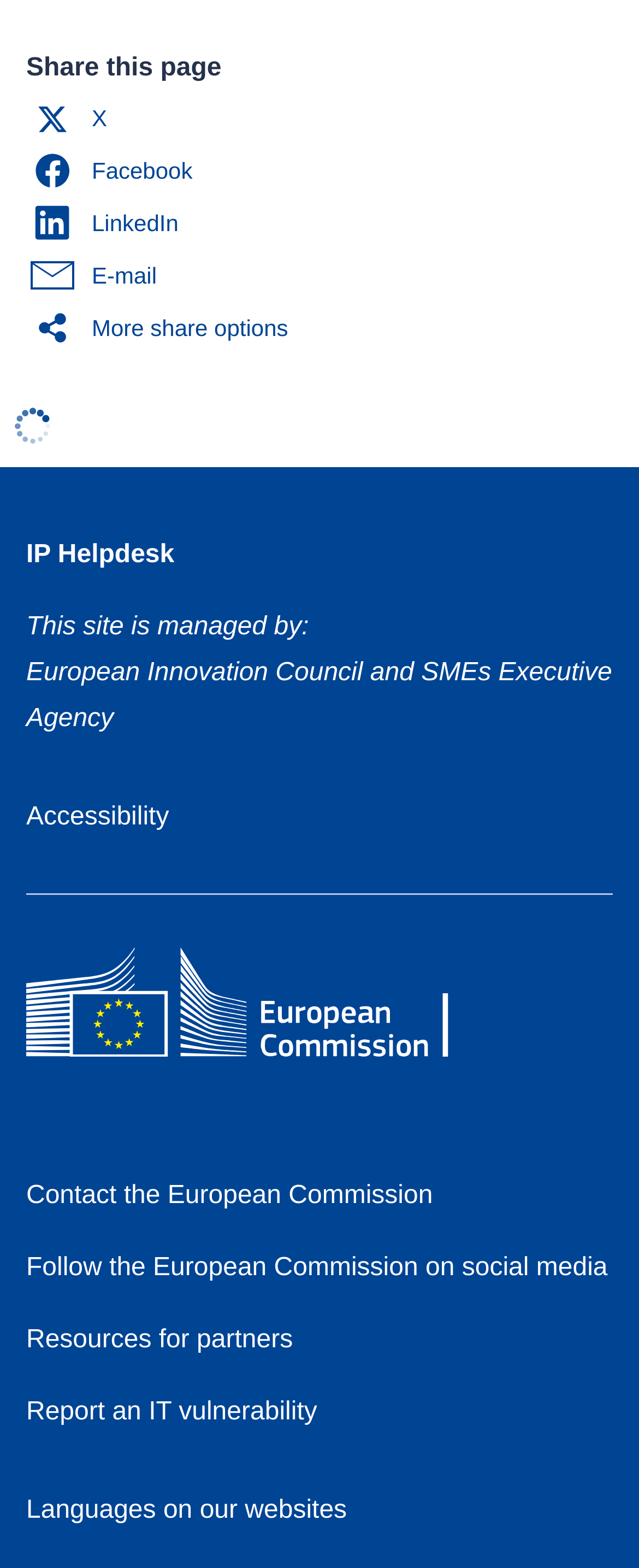Please specify the bounding box coordinates for the clickable region that will help you carry out the instruction: "Share this page on Facebook".

[0.041, 0.091, 0.332, 0.125]